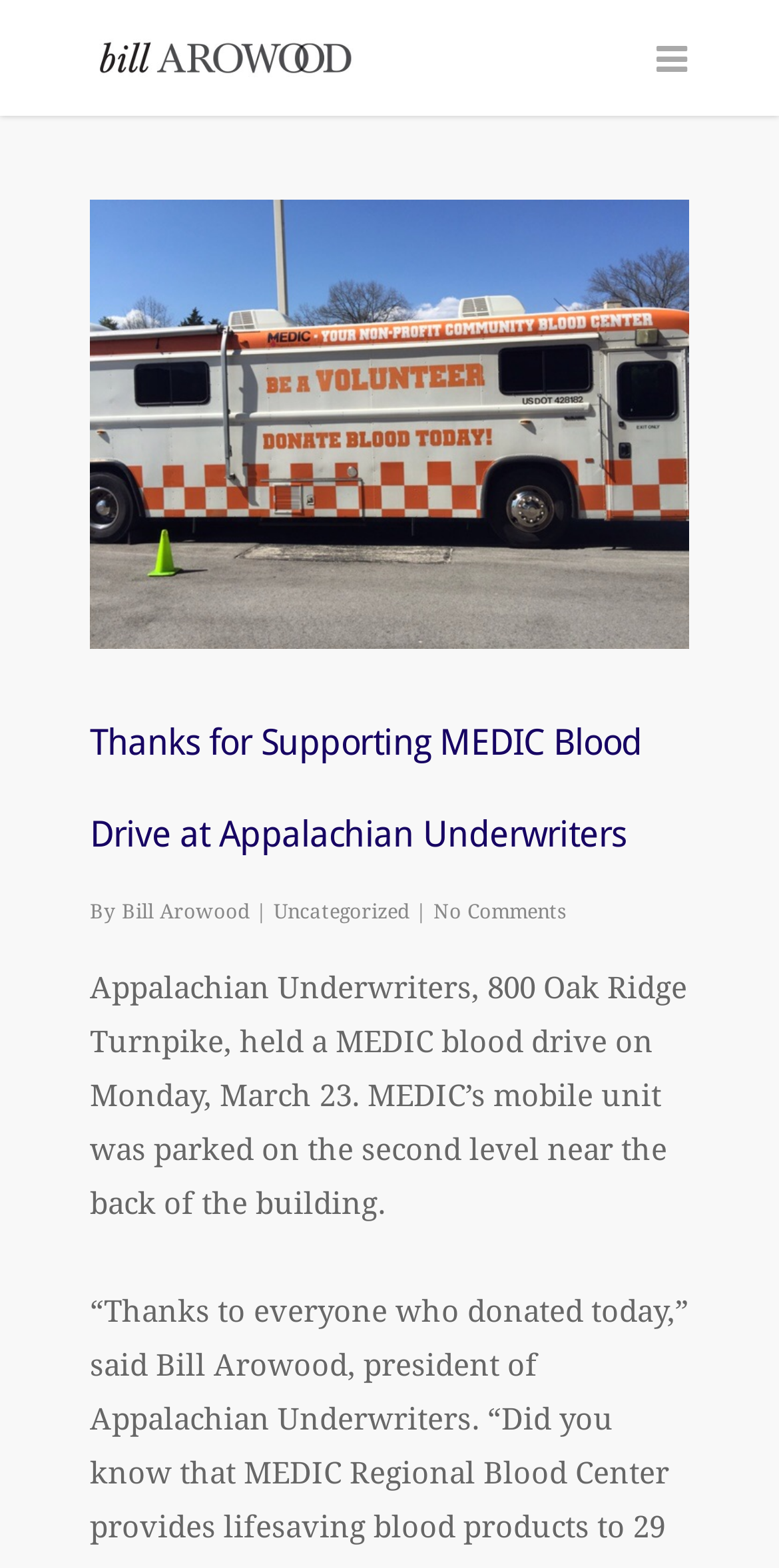For the given element description Uncategorized, determine the bounding box coordinates of the UI element. The coordinates should follow the format (top-left x, top-left y, bottom-right x, bottom-right y) and be within the range of 0 to 1.

[0.351, 0.575, 0.526, 0.589]